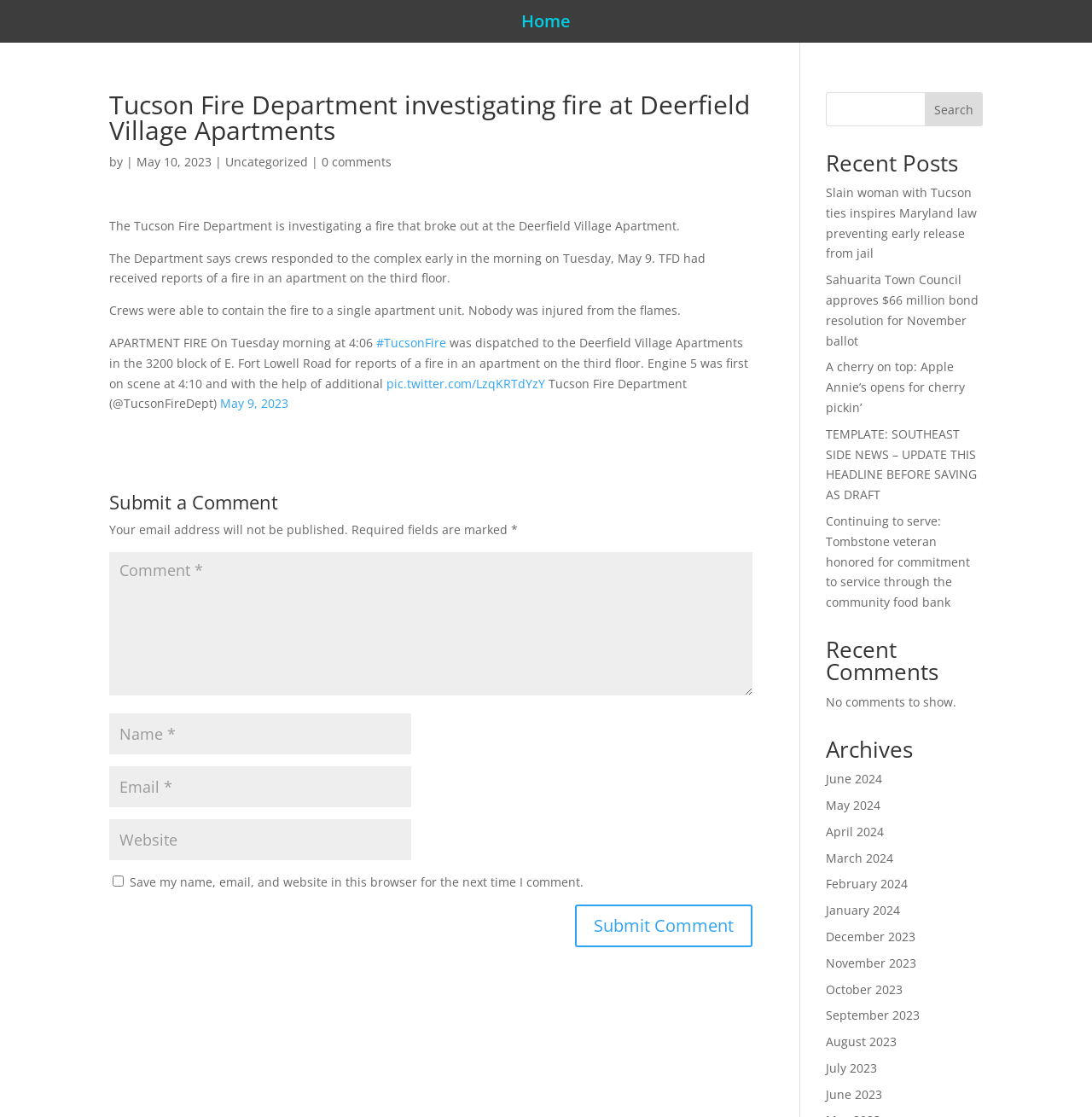Determine the bounding box coordinates of the element's region needed to click to follow the instruction: "View recent posts". Provide these coordinates as four float numbers between 0 and 1, formatted as [left, top, right, bottom].

[0.756, 0.136, 0.9, 0.163]